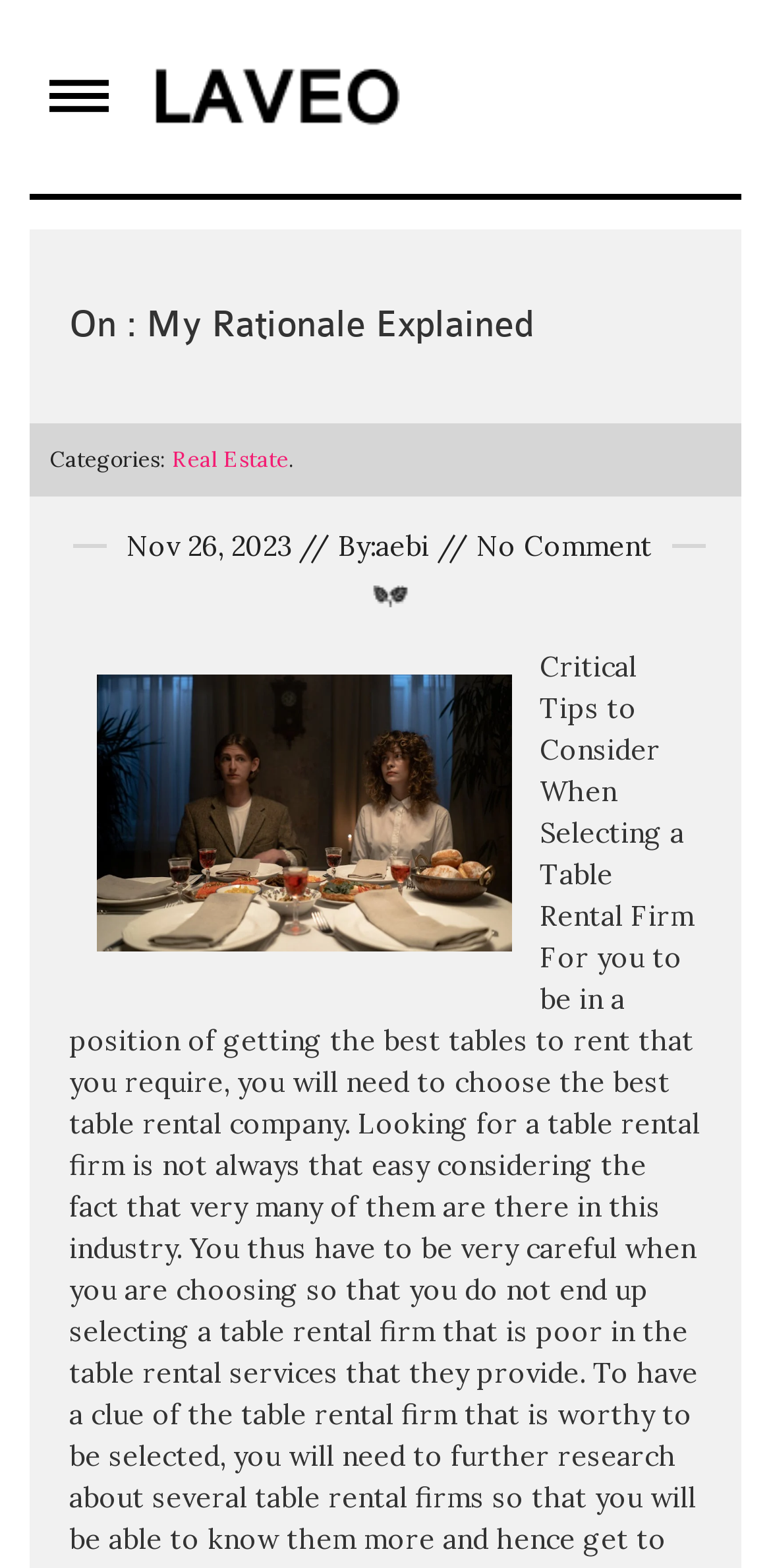Answer the question in a single word or phrase:
Is there an image in the article?

Yes